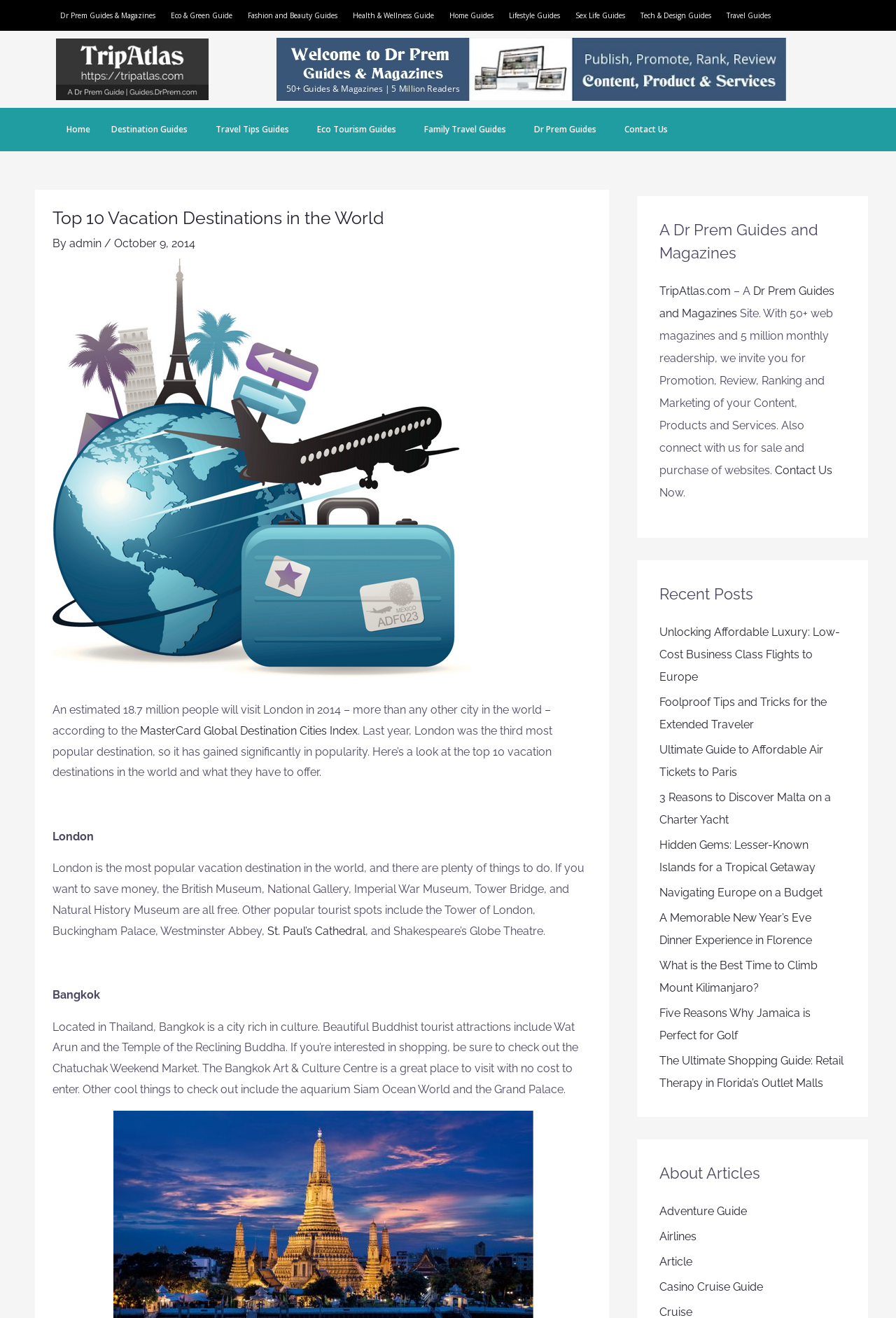Please determine the primary heading and provide its text.

Top 10 Vacation Destinations in the World